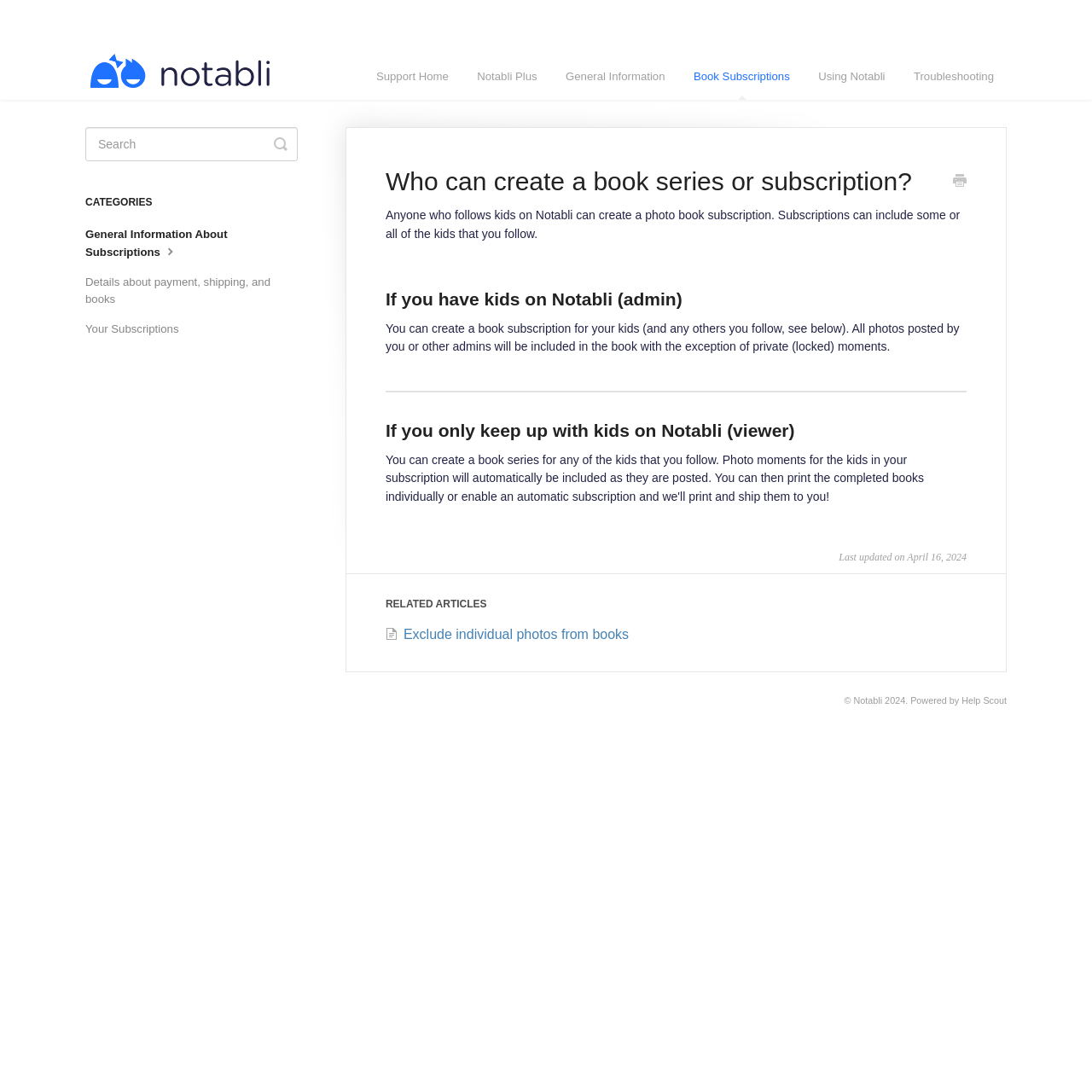Can you specify the bounding box coordinates for the region that should be clicked to fulfill this instruction: "View related articles".

[0.353, 0.545, 0.885, 0.561]